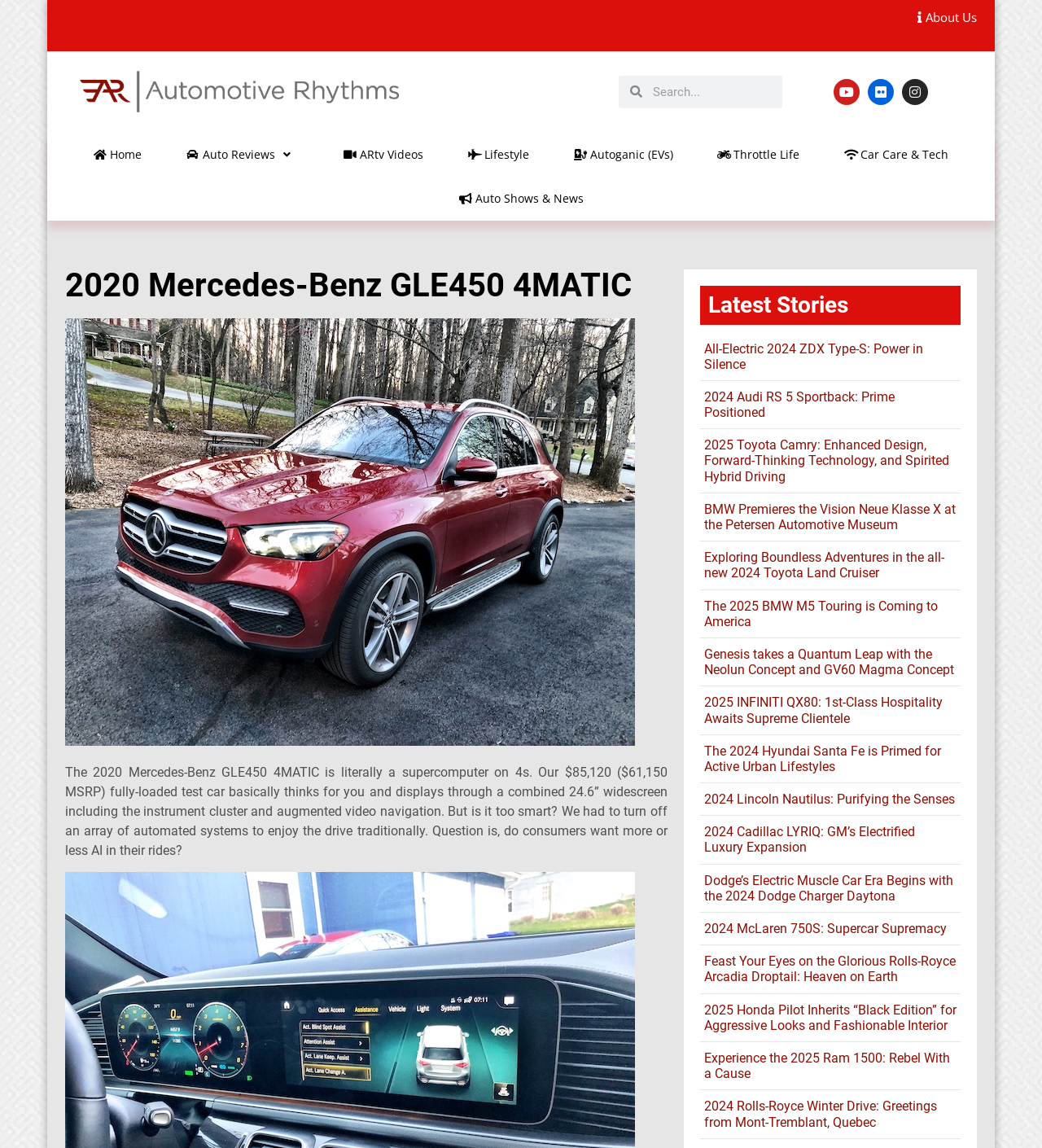Please provide a one-word or short phrase answer to the question:
How many social media links are available in the top-right corner?

3